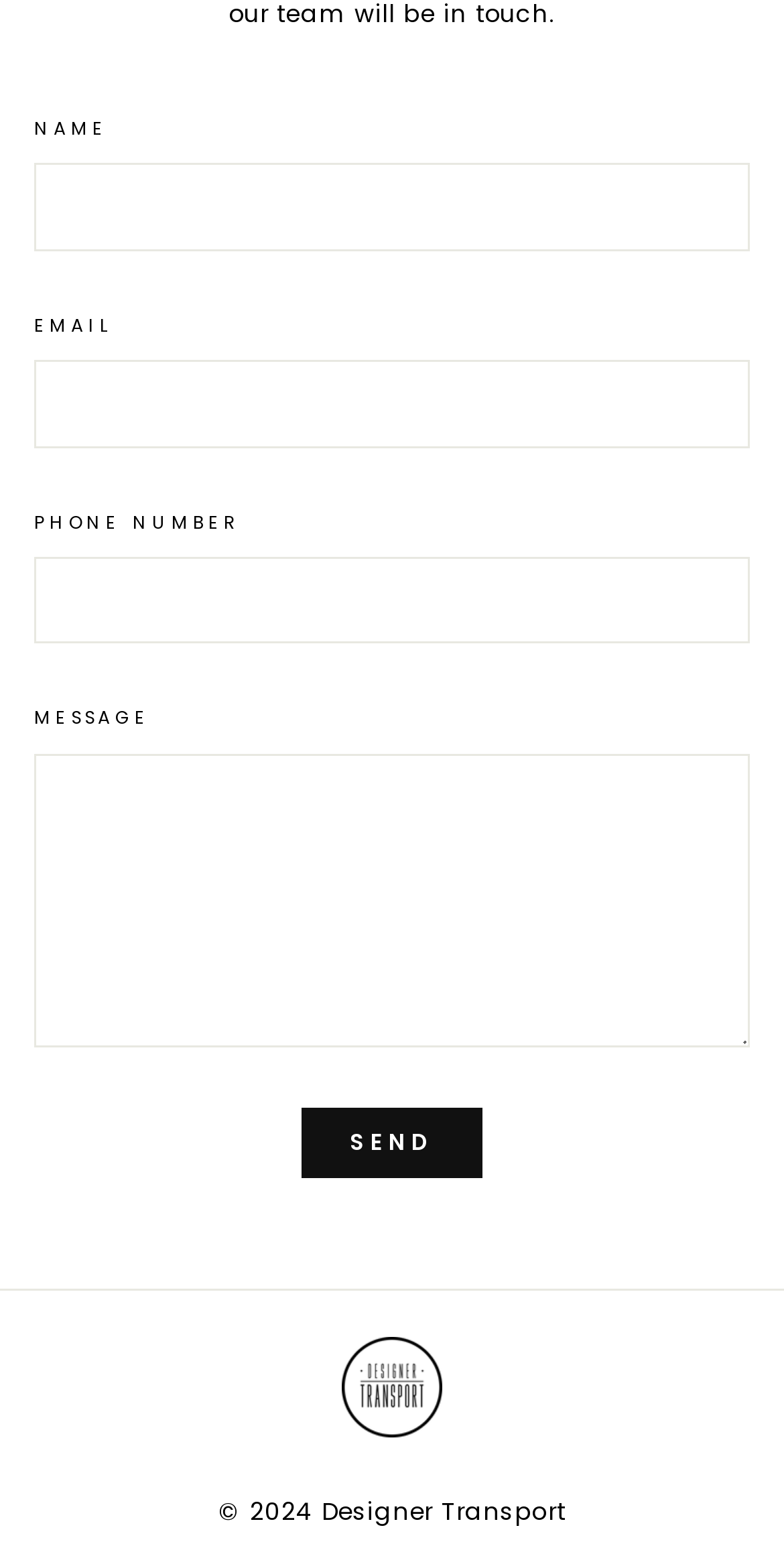Can you look at the image and give a comprehensive answer to the question:
What is the position of the 'SEND' button?

The 'SEND' button is located below the textboxes, as indicated by its bounding box coordinates [0.385, 0.716, 0.615, 0.762], which are lower than those of the textboxes.